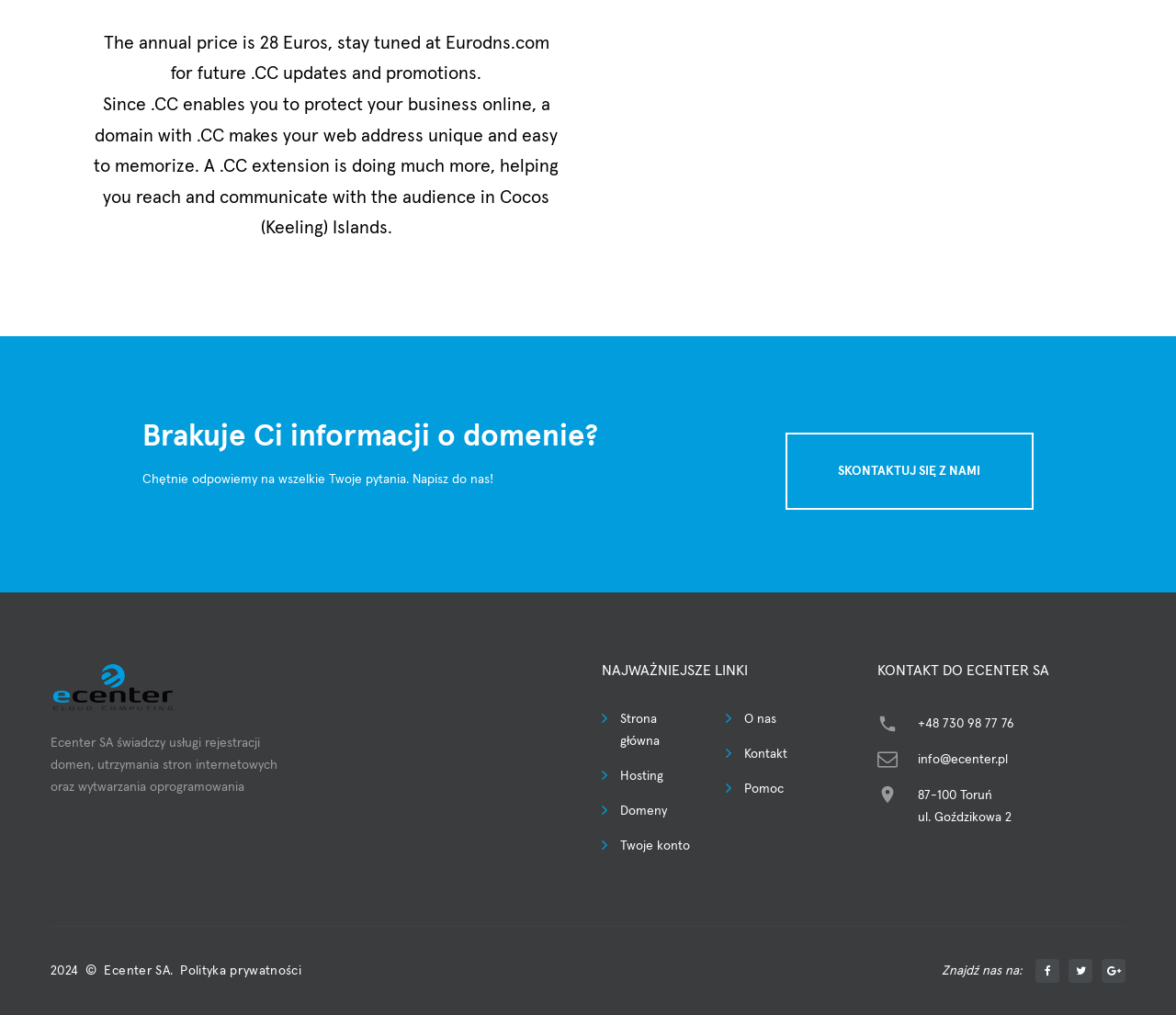Locate the bounding box coordinates of the segment that needs to be clicked to meet this instruction: "View domain information".

[0.121, 0.413, 0.645, 0.448]